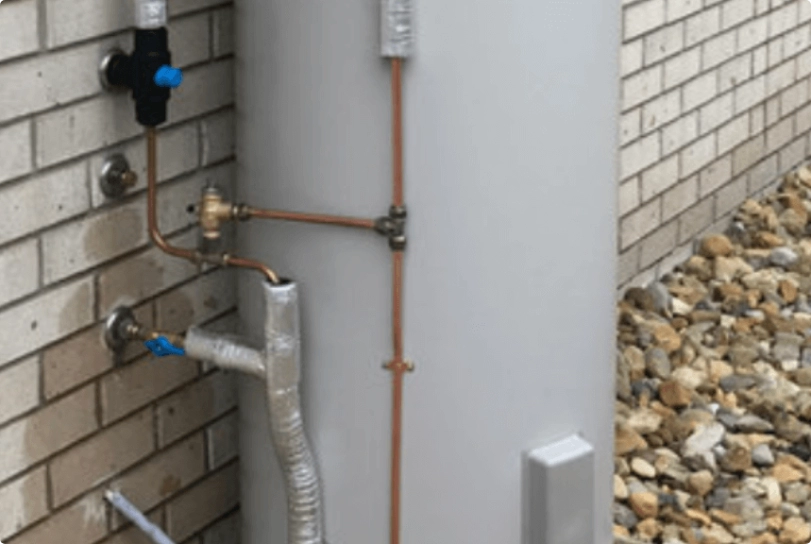What is the purpose of regular maintenance?
Look at the image and respond with a single word or a short phrase.

Prevent debris buildup